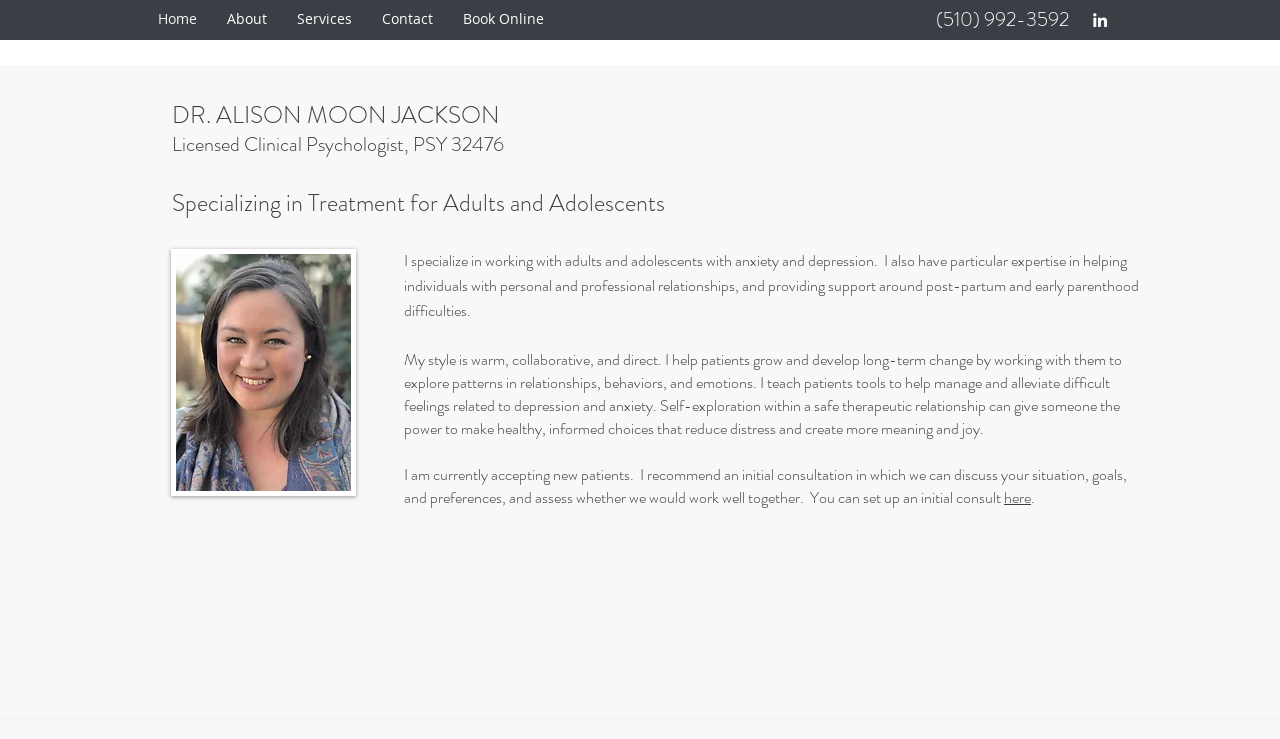Provide a thorough description of this webpage.

The webpage is about Dr. Alison Moon Jackson, a licensed clinical psychologist. At the top, there is a navigation bar with five links: "Home", "About", "Services", "Contact", and "Book Online". To the right of the navigation bar, there is a phone number "(510) 992-3592". Below the navigation bar, there is a social media link to LinkedIn, represented by an image.

The main content of the webpage is divided into two sections. On the left, there is a heading with the doctor's name, "DR. ALISON MOON JACKSON", followed by a subheading describing her profession. Below that, there is a photo of the doctor.

On the right side of the photo, there are three paragraphs of text. The first paragraph describes the doctor's specialties, including anxiety and depression, as well as her expertise in relationships and post-partum difficulties. The second paragraph explains her therapeutic approach, which is warm, collaborative, and direct. The third paragraph invites potential patients to schedule an initial consultation to discuss their situation and goals.

At the bottom of the third paragraph, there is a link to set up an initial consultation, labeled "here". Overall, the webpage provides an introduction to Dr. Alison Moon Jackson's practice and services as a clinical psychologist.